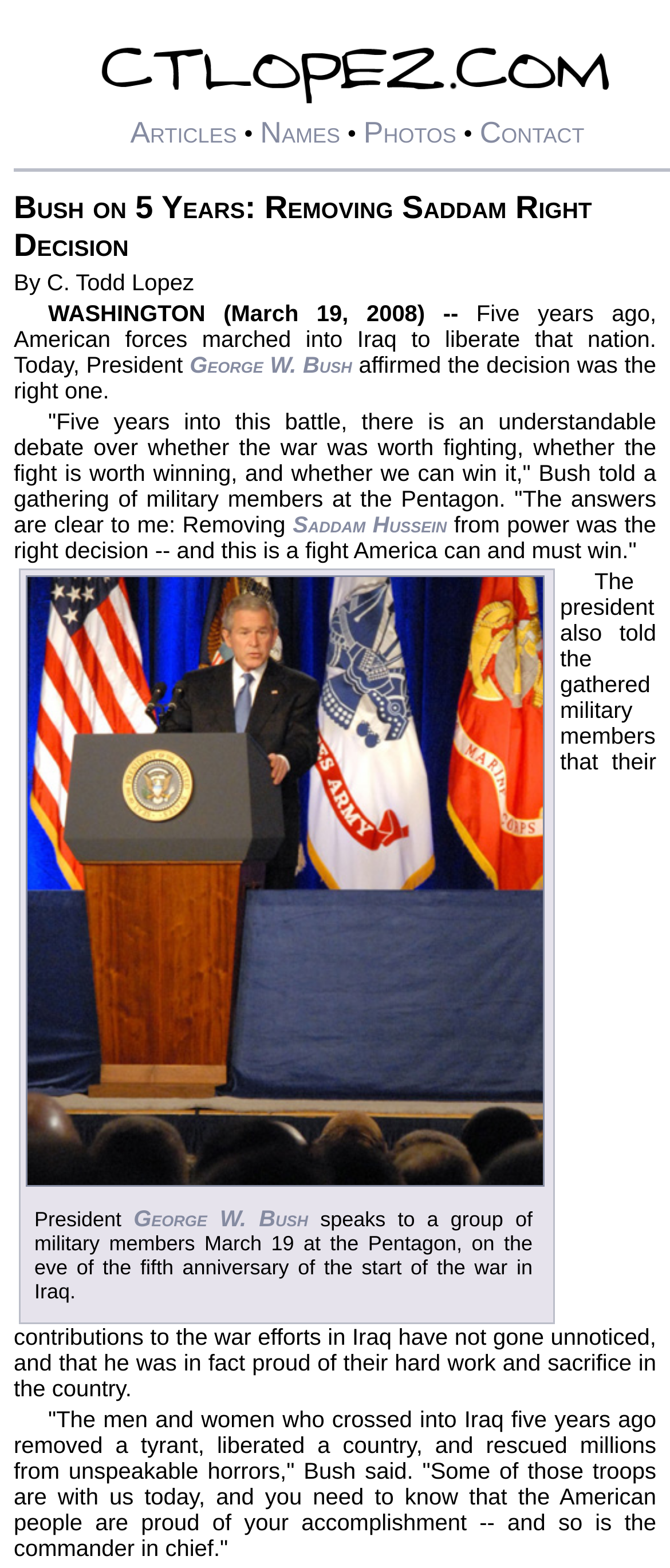Please answer the following question using a single word or phrase: What is the event being commemorated in the article?

The fifth anniversary of the start of the war in Iraq